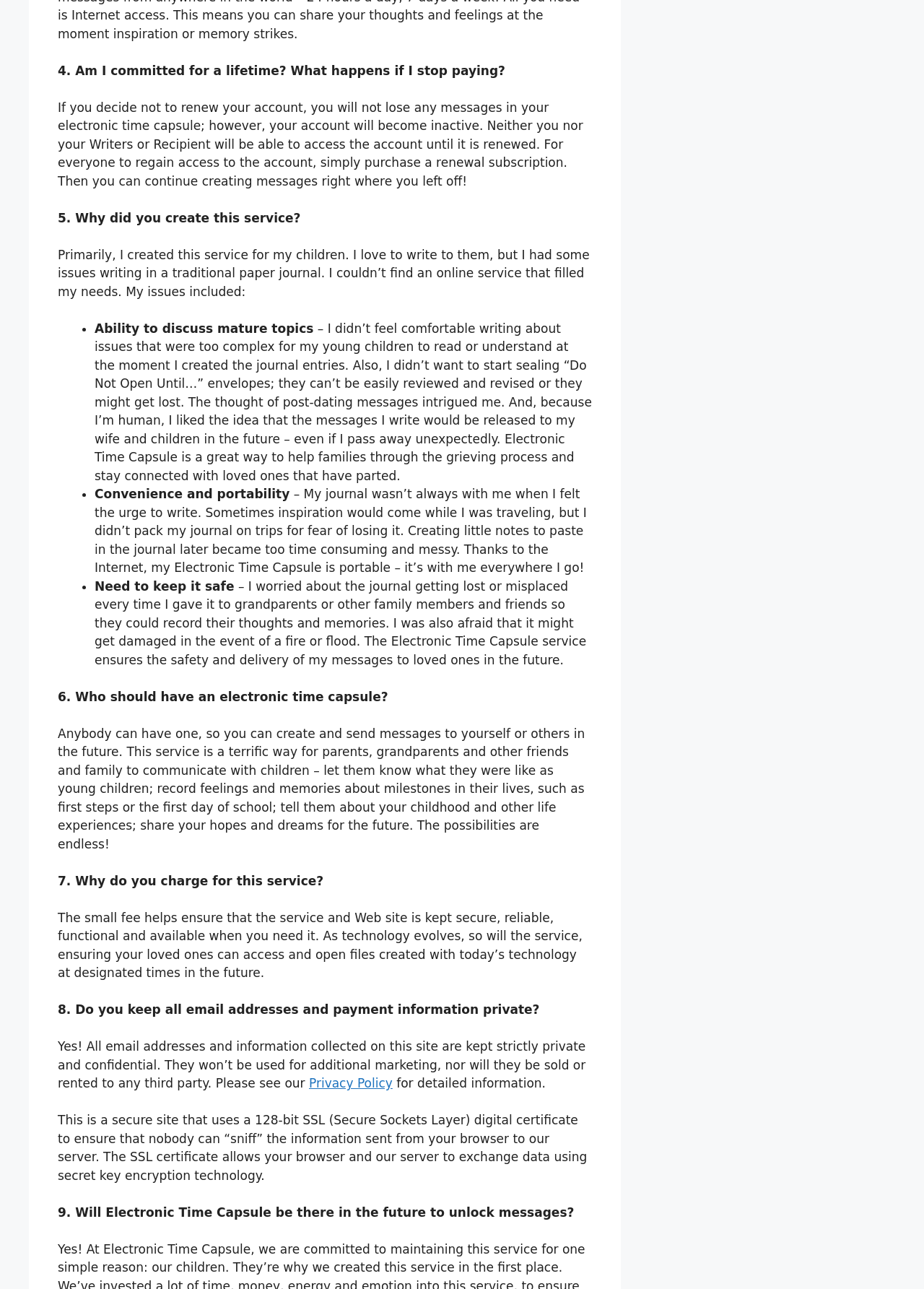Is email address and payment information kept private?
Look at the screenshot and respond with a single word or phrase.

Yes